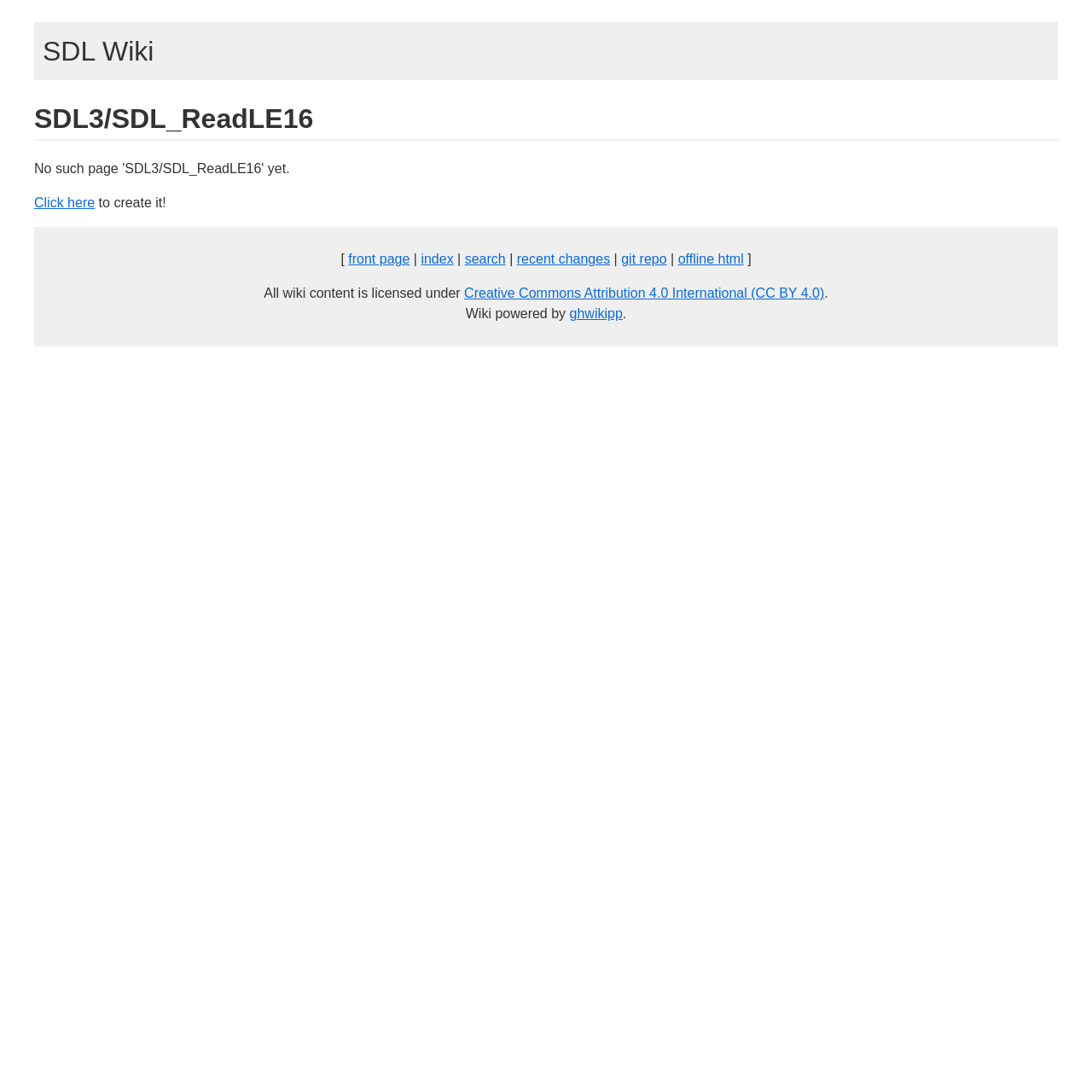Determine the bounding box coordinates (top-left x, top-left y, bottom-right x, bottom-right y) of the UI element described in the following text: front page

[0.319, 0.231, 0.375, 0.244]